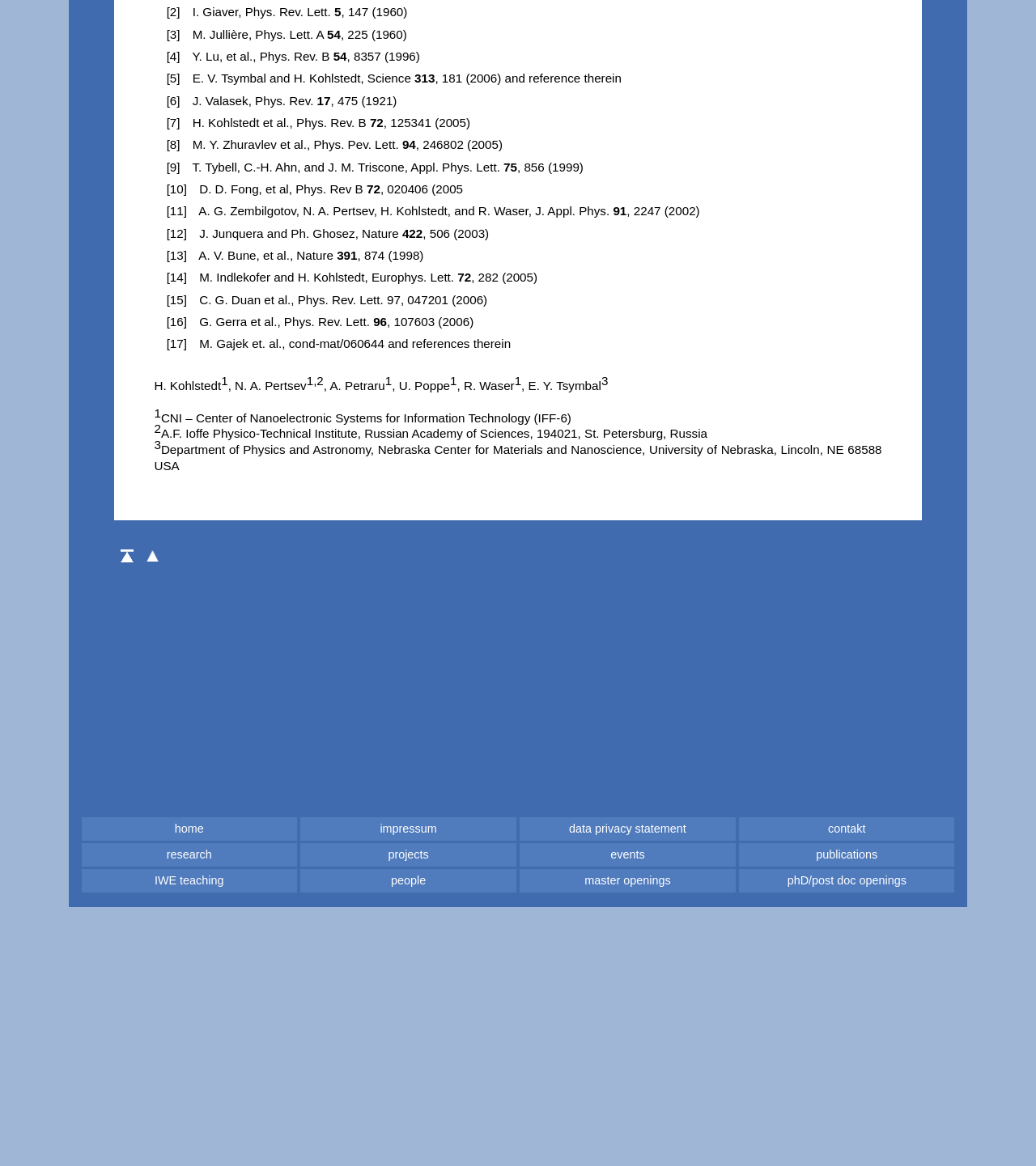Answer this question using a single word or a brief phrase:
What is the name of the author mentioned at the top?

H. Kohlstedt